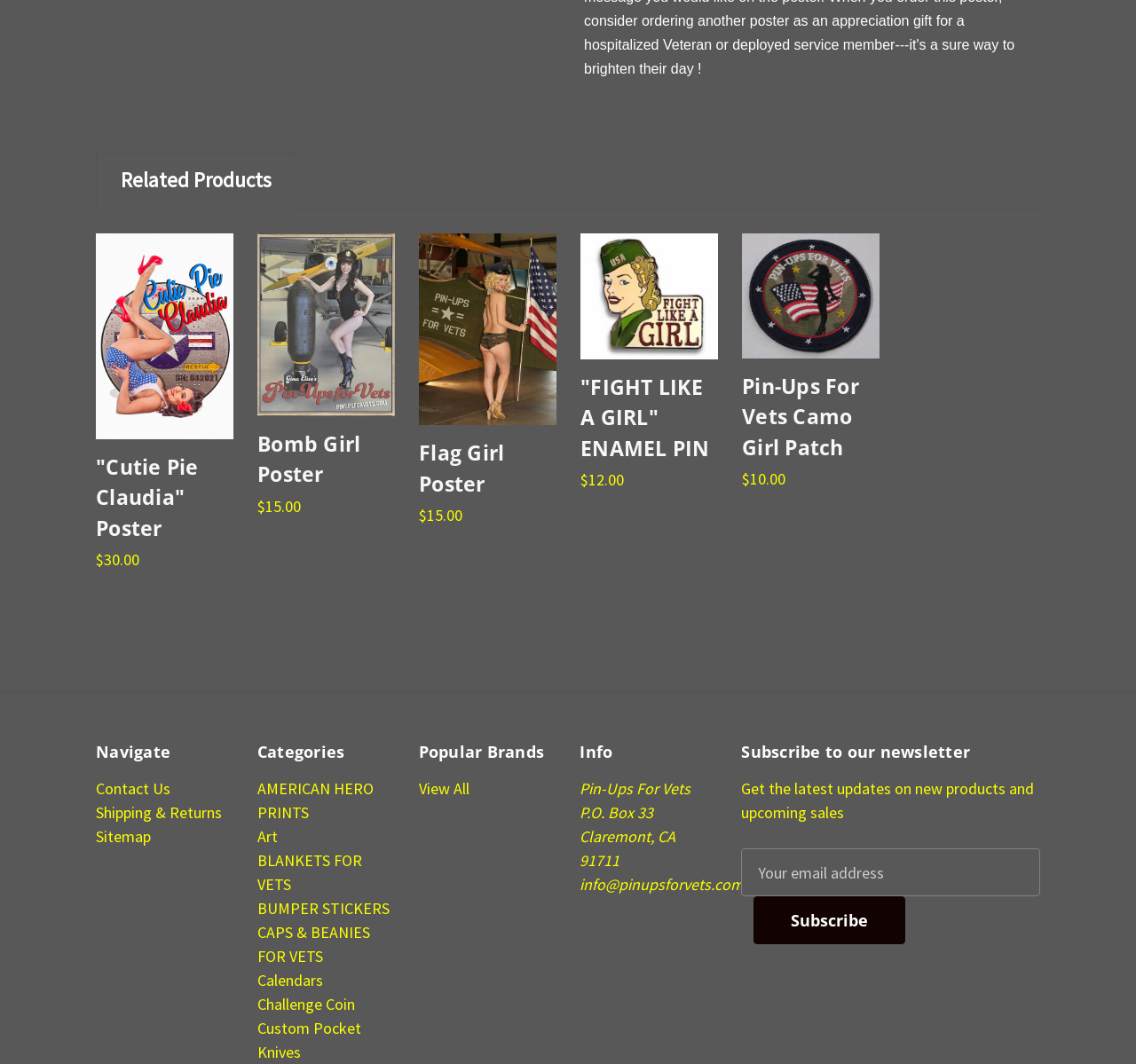Identify the bounding box for the UI element described as: ""Cutie Pie Claudia" Poster". The coordinates should be four float numbers between 0 and 1, i.e., [left, top, right, bottom].

[0.084, 0.425, 0.175, 0.509]